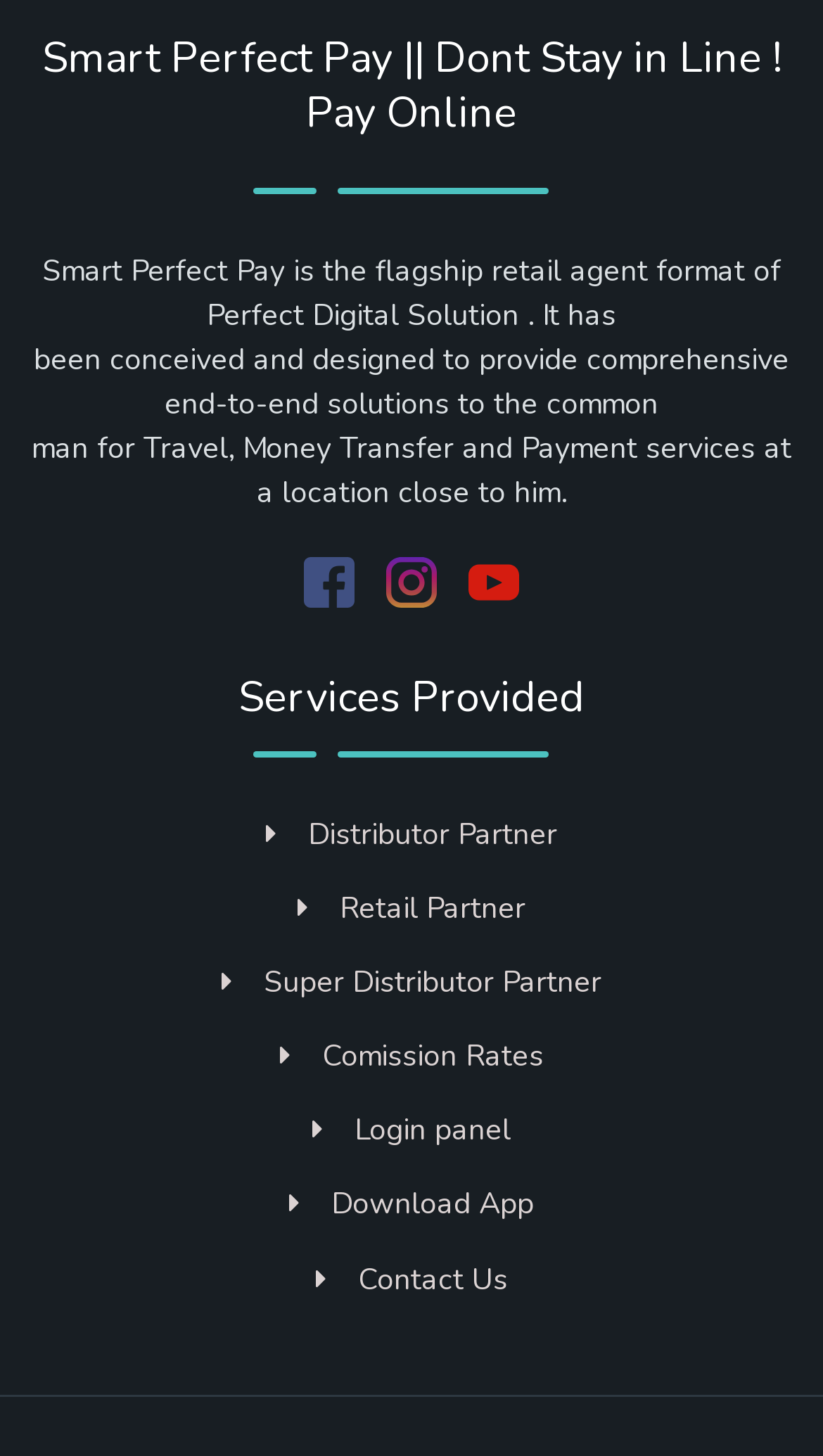How many social media links are available?
Look at the image and provide a detailed response to the question.

The answer can be found by counting the number of link elements with images of social media platforms, which are Facebook, Instagram, and Youtube.